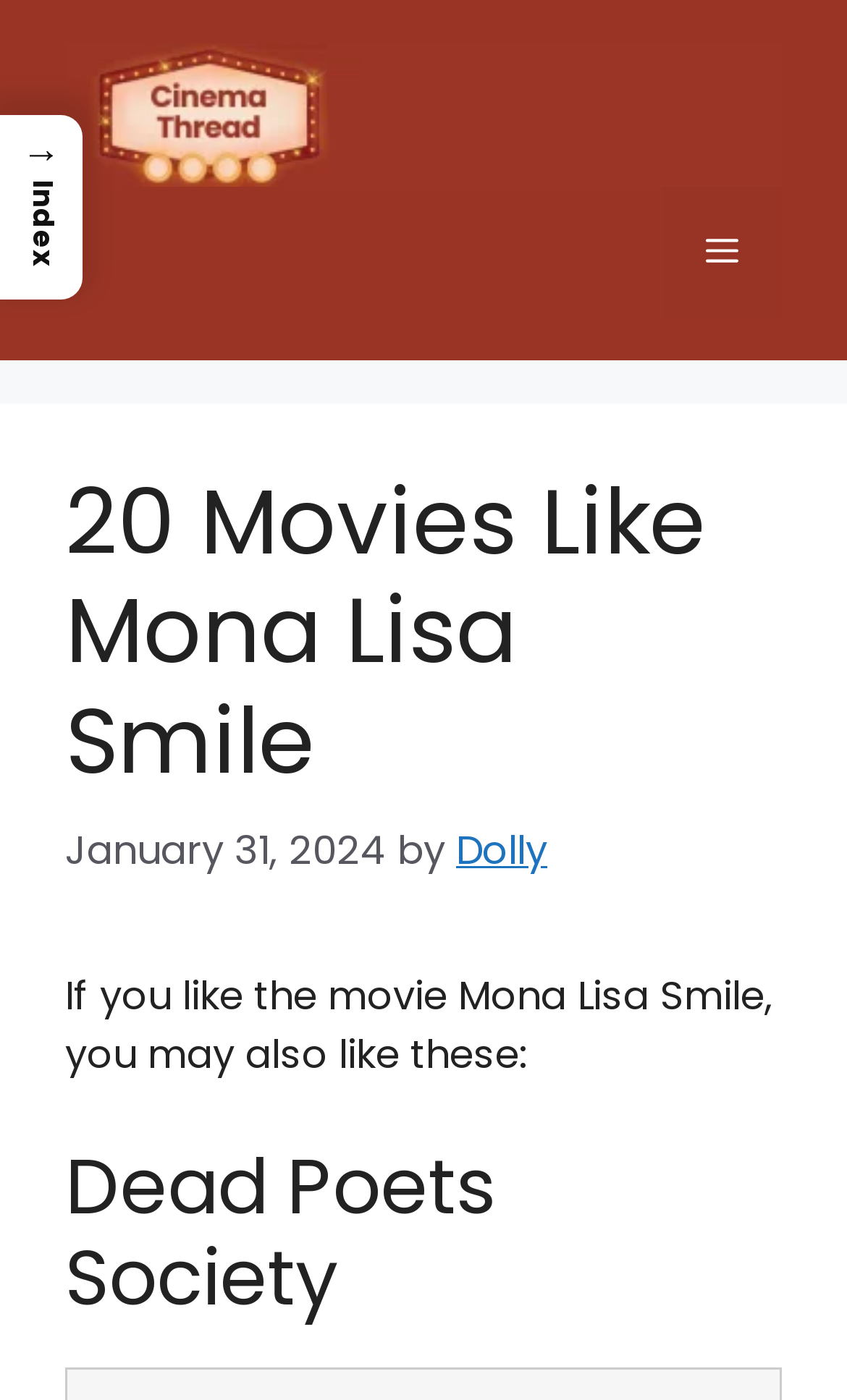Write an extensive caption that covers every aspect of the webpage.

The webpage is about recommending movies similar to "Mona Lisa Smile". At the top, there is a banner with the site's logo, "cinemathread.com", which is an image accompanied by a link to the website's homepage. To the right of the logo, there is a mobile toggle button labeled "Menu".

Below the banner, there is a header section that contains the main content. The title "20 Movies Like Mona Lisa Smile" is prominently displayed, followed by the date "January 31, 2024" and the author's name "Dolly". 

The main content starts with a brief introduction, "If you like the movie Mona Lisa Smile, you may also like these:", which is followed by a list of recommended movies. The first movie in the list is "Dead Poets Society", which is highlighted as a heading.

At the top left corner, there is a link to the index page, labeled "→ Index".